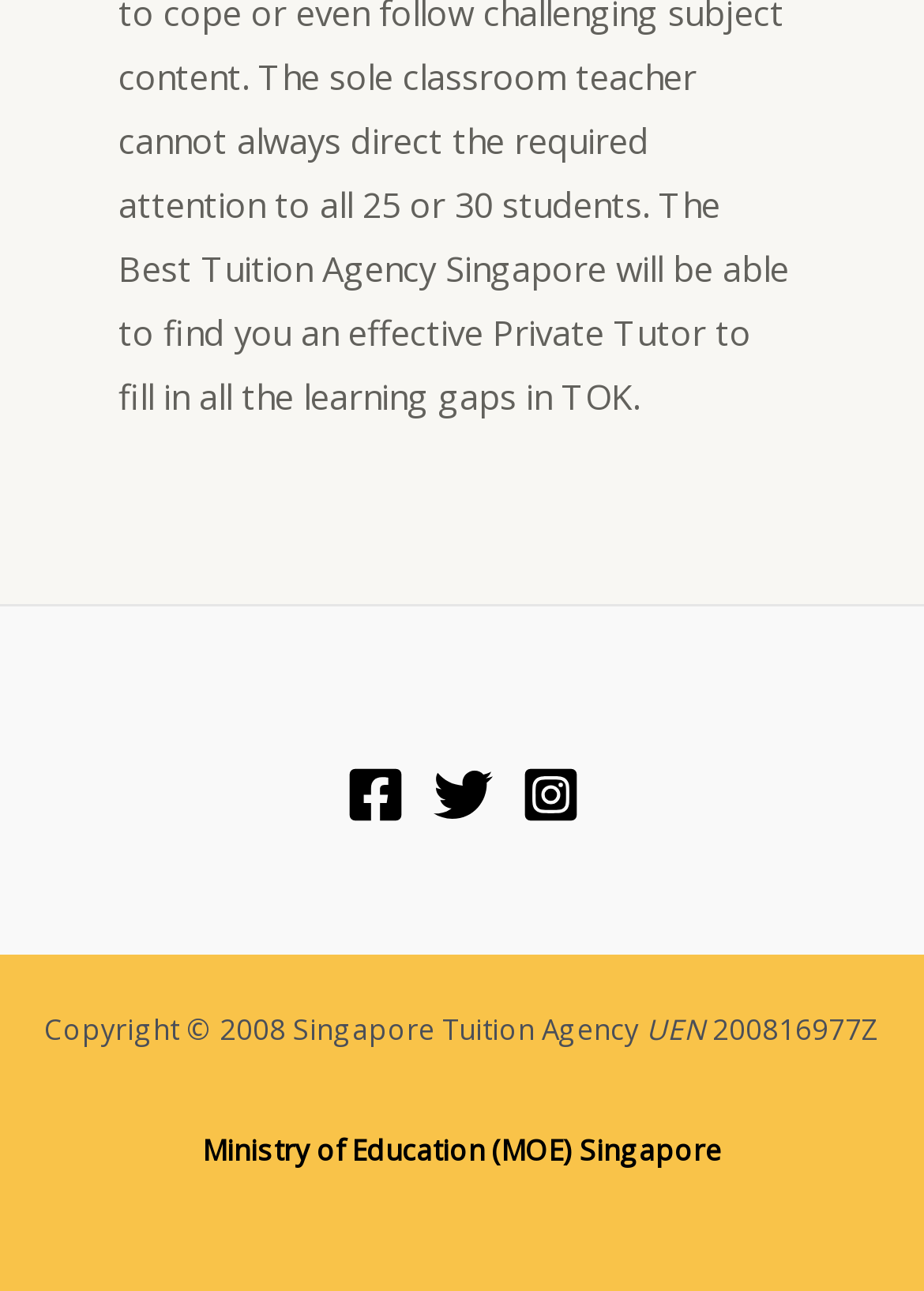Respond with a single word or phrase to the following question: What social media platforms are linked on this webpage?

Facebook, Twitter, Instagram